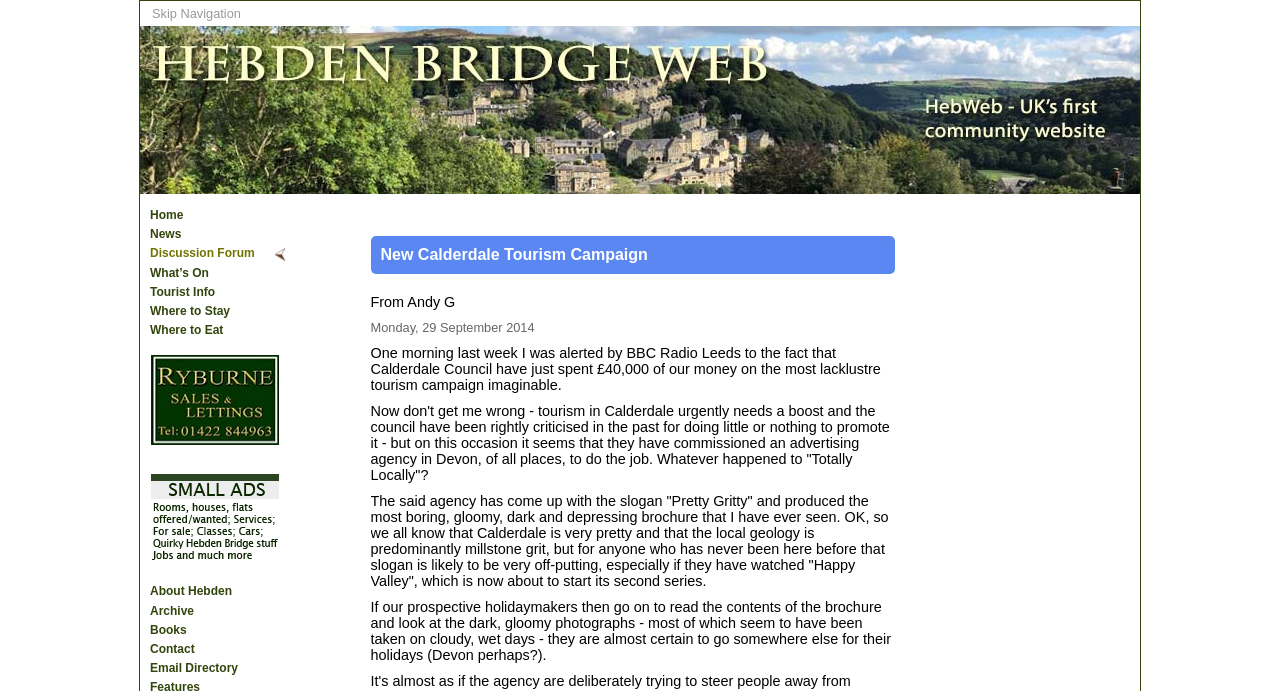Bounding box coordinates are given in the format (top-left x, top-left y, bottom-right x, bottom-right y). All values should be floating point numbers between 0 and 1. Provide the bounding box coordinate for the UI element described as: title="Spencer the Soldier.pdf"

None